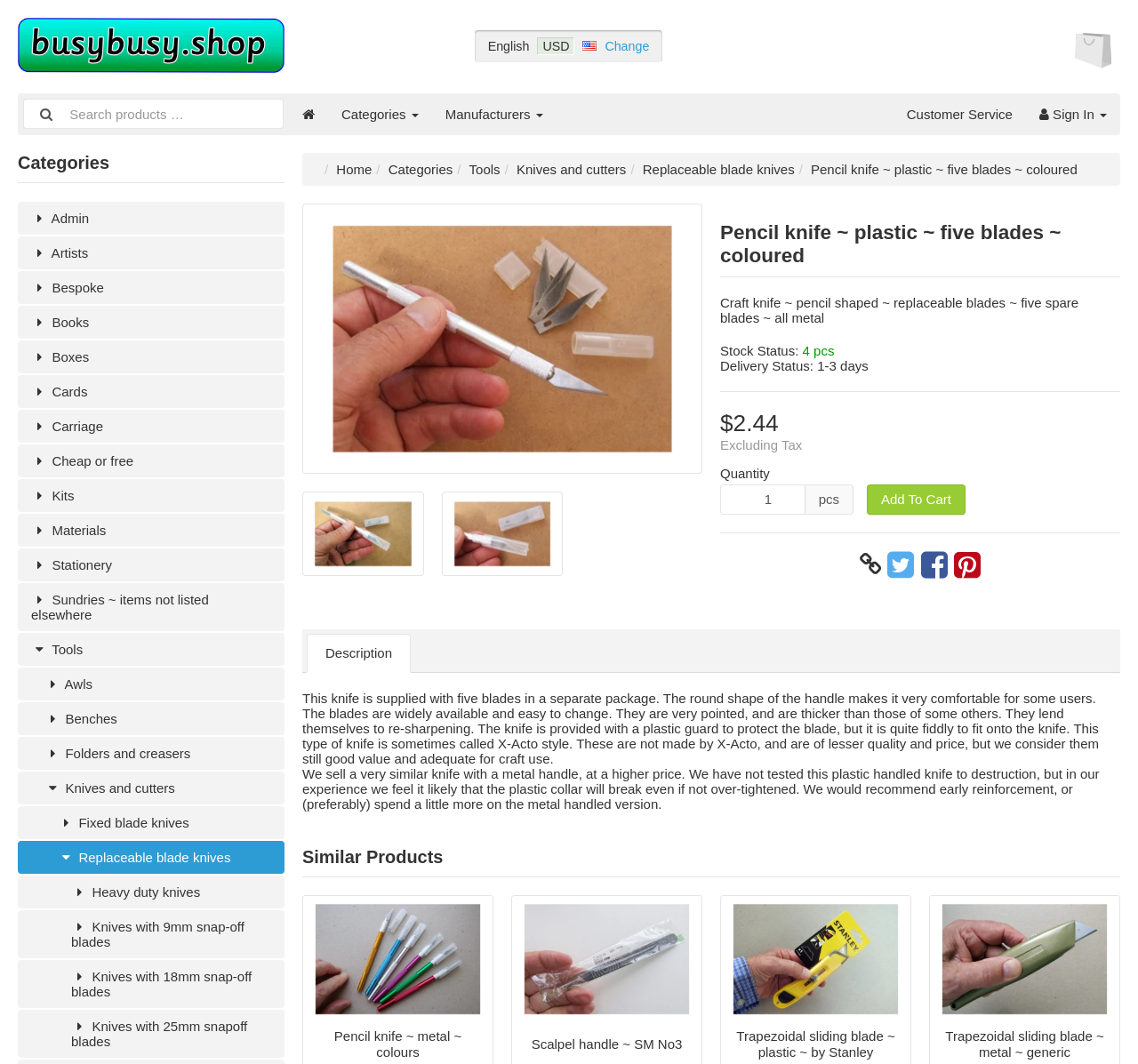Generate a thorough description of the webpage.

This webpage is an e-commerce product page for a craft knife. At the top, there is a logo and a navigation menu with links to various categories, including "Tools" and "Knives and cutters". Below the navigation menu, there is a search box and a link to sign in or register.

The main content of the page is divided into two sections. On the left, there is a list of categories and subcategories, including "Replaceable blade knives" and "Tools", which suggests that the product is a type of craft knife.

On the right, there is a product description section. At the top, there is a heading with the product name, "Pencil knife ~ plastic ~ five blades ~ coloured". Below the heading, there are five images of the product, each showing a different angle or feature of the knife.

Below the images, there is a product description text that provides details about the knife, including its features, materials, and usage. The text also mentions that the knife is supplied with five blades and a plastic guard, and that it is suitable for craft use.

Further down, there are sections for stock status, delivery status, and pricing information. The pricing information includes the price of the product, excluding tax, and a button to add the product to the cart.

Below the pricing information, there are links to social media platforms and a section for similar products, which displays four images of related products with links to their respective product pages.

Overall, the webpage is well-organized and easy to navigate, with clear and concise product information and a prominent call-to-action to add the product to the cart.